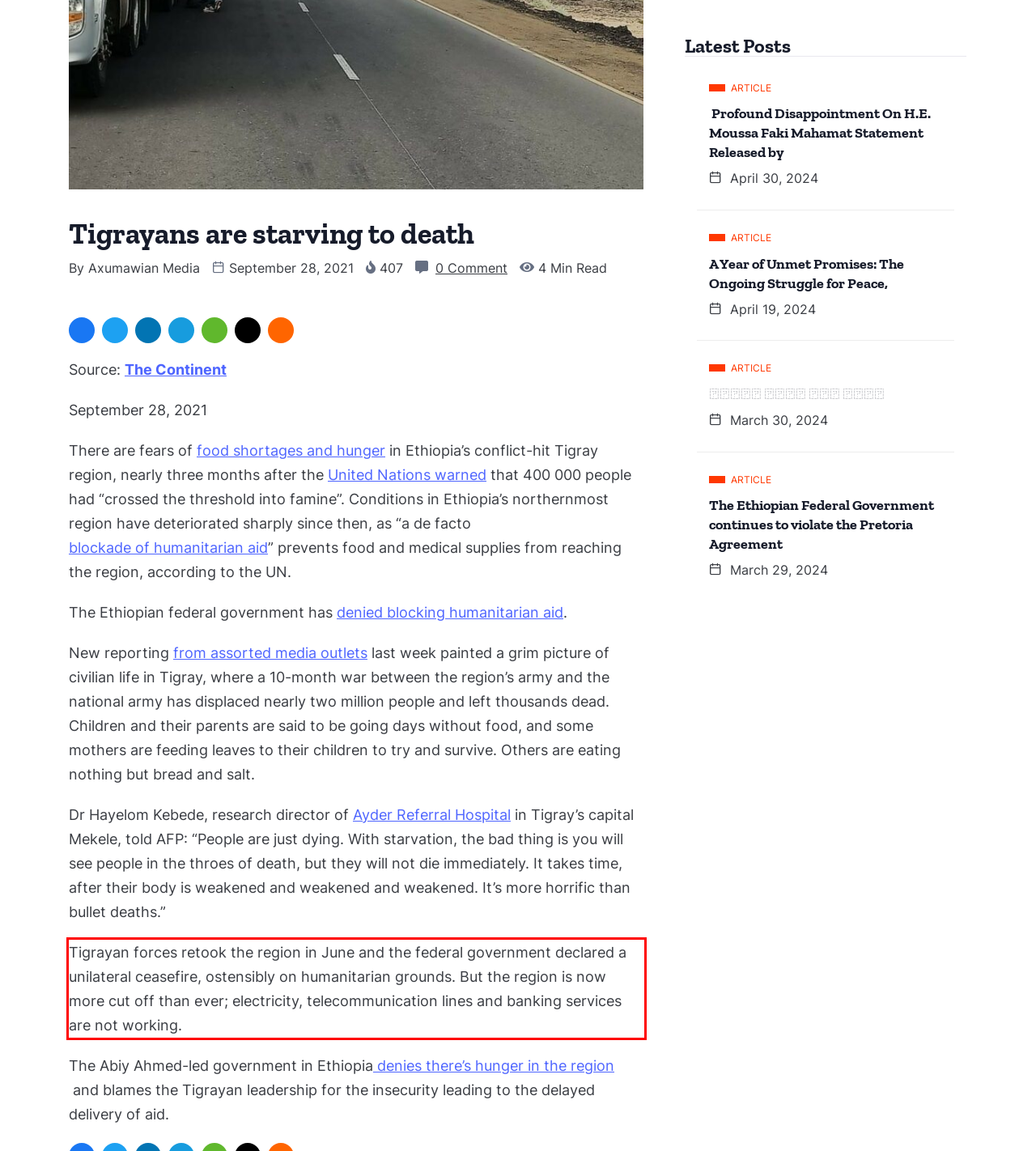Using the provided screenshot of a webpage, recognize and generate the text found within the red rectangle bounding box.

Tigrayan forces retook the region in June and the federal government declared a unilateral ceasefire, ostensibly on humanitarian grounds. But the region is now more cut off than ever; electricity, telecommunication lines and banking services are not working.